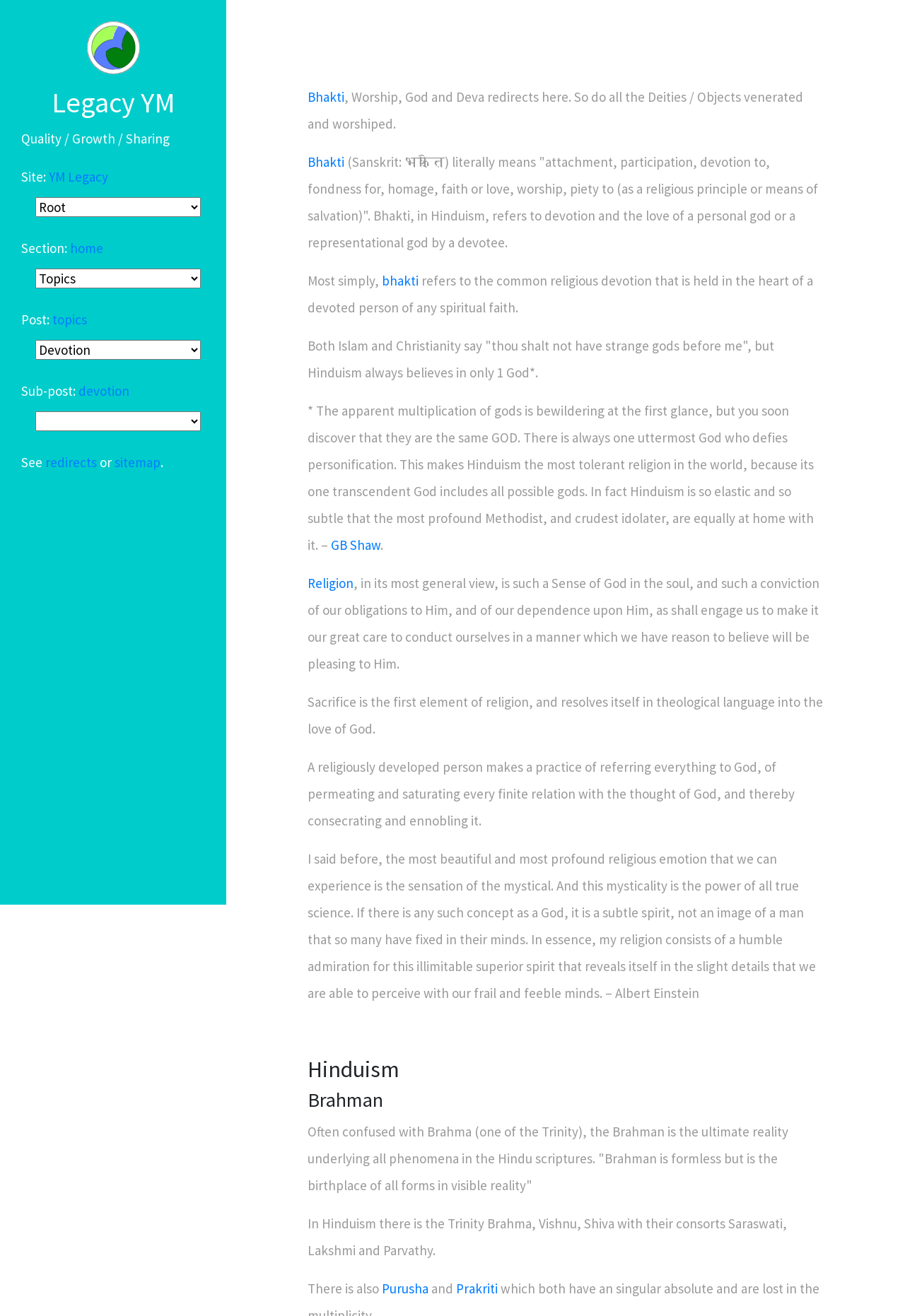Summarize the webpage with intricate details.

The webpage is about the topic of Legacy YM, with a focus on Hinduism and related concepts. At the top, there is a link to "Legacy YM" accompanied by an image with the same name. Below this, there is a heading with the same title, followed by a brief description "Quality / Growth / Sharing". 

On the left side of the page, there are several links and dropdown menus, including "Site:", "Section:", "Post:", and "Sub-post:", which suggest that the page is part of a larger website with multiple sections and posts. 

The main content of the page is divided into several sections, each with a heading or a blockquote. The first section discusses the concept of Bhakti, which is described as "attachment, participation, devotion to, fondness for, homage, faith or love, worship, piety to (as a religious principle or means of salvation)". 

The following sections explore the idea of devotion in Hinduism, with quotes from various sources, including GB Shaw and Albert Einstein. These quotes emphasize the importance of a personal connection with a higher power and the role of sacrifice in religious practice. 

Further down the page, there are headings for "Hinduism", "Brahman", and related concepts, including the Trinity of Brahma, Vishnu, and Shiva, and their consorts. The page also mentions Purusha and Prakriti, which are important concepts in Hindu philosophy. 

Throughout the page, there are several links to related topics, including "YM Legacy", "topics", "devotion", "redirects", "sitemap", and "Bhakti", which suggest that the page is part of a larger network of related content.